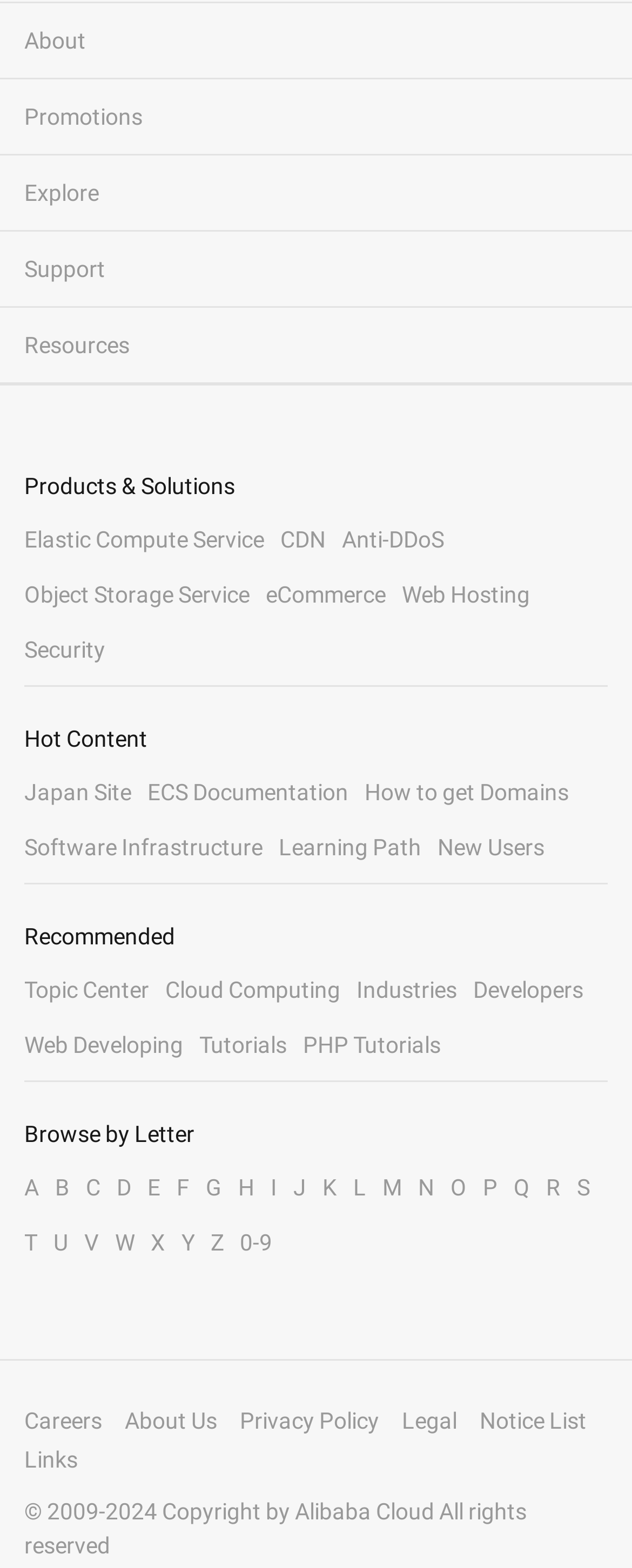Determine the bounding box coordinates for the element that should be clicked to follow this instruction: "Listen to Oamk podcast". The coordinates should be given as four float numbers between 0 and 1, in the format [left, top, right, bottom].

None